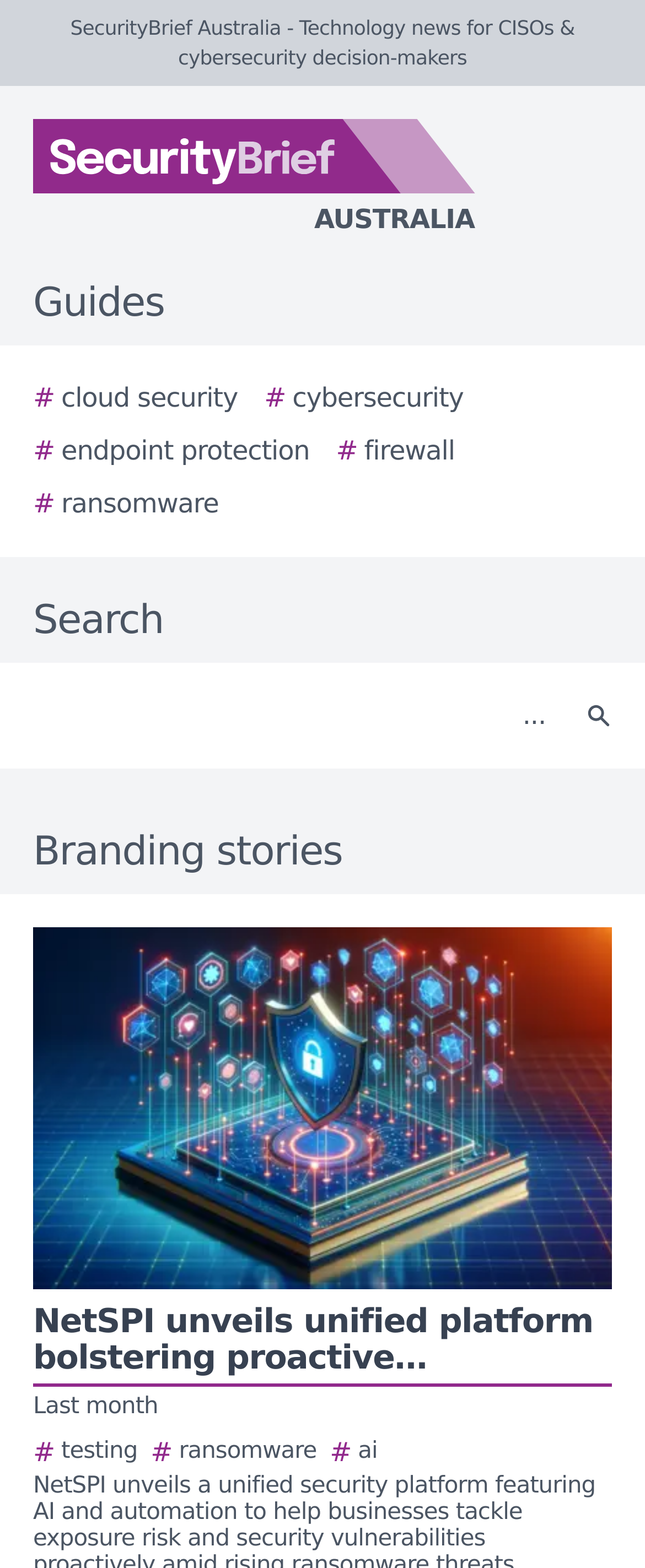Provide a comprehensive description of the webpage.

The webpage is titled "Branding stories - SecurityBrief Australia" and appears to be a news or article listing page. At the top, there is a logo of SecurityBrief Australia, accompanied by a text "SecurityBrief Australia - Technology news for CISOs & cybersecurity decision-makers". 

Below the logo, there are several navigation links, including "Guides", "# cloud security", "# cybersecurity", "# endpoint protection", "# firewall", and "# ransomware", which are arranged horizontally across the page. 

To the right of the navigation links, there is a search bar with a label "Search" and a search button. The search bar is accompanied by a small icon.

The main content of the page is a list of articles or stories, with a heading "Branding stories" at the top. Each story is represented by an image, but the details of the stories are not provided. The stories are arranged vertically, with the image of each story taking up a significant portion of the page width.